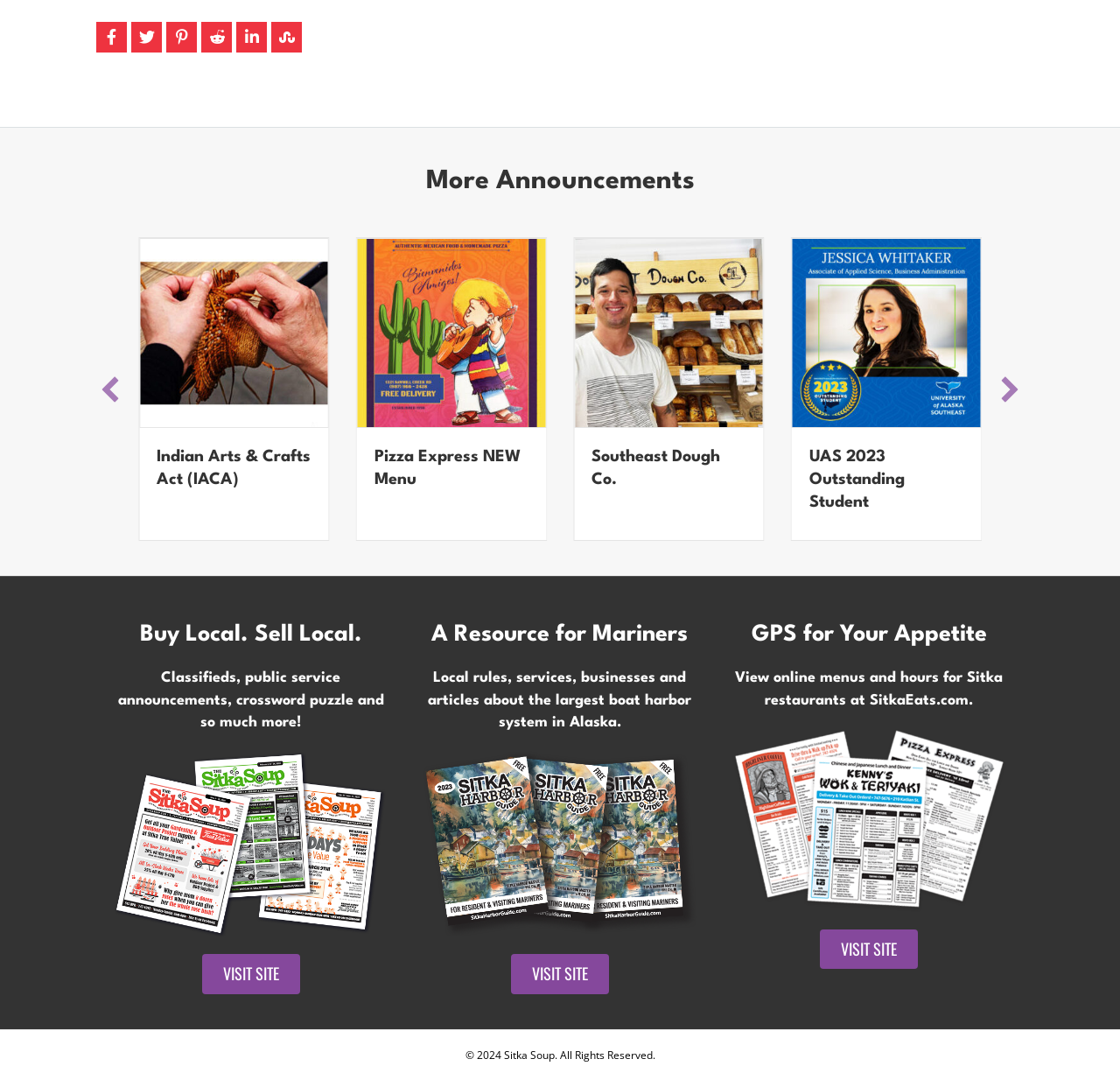Give a one-word or short-phrase answer to the following question: 
What is the purpose of the buttons at the bottom of the webpage?

Navigation